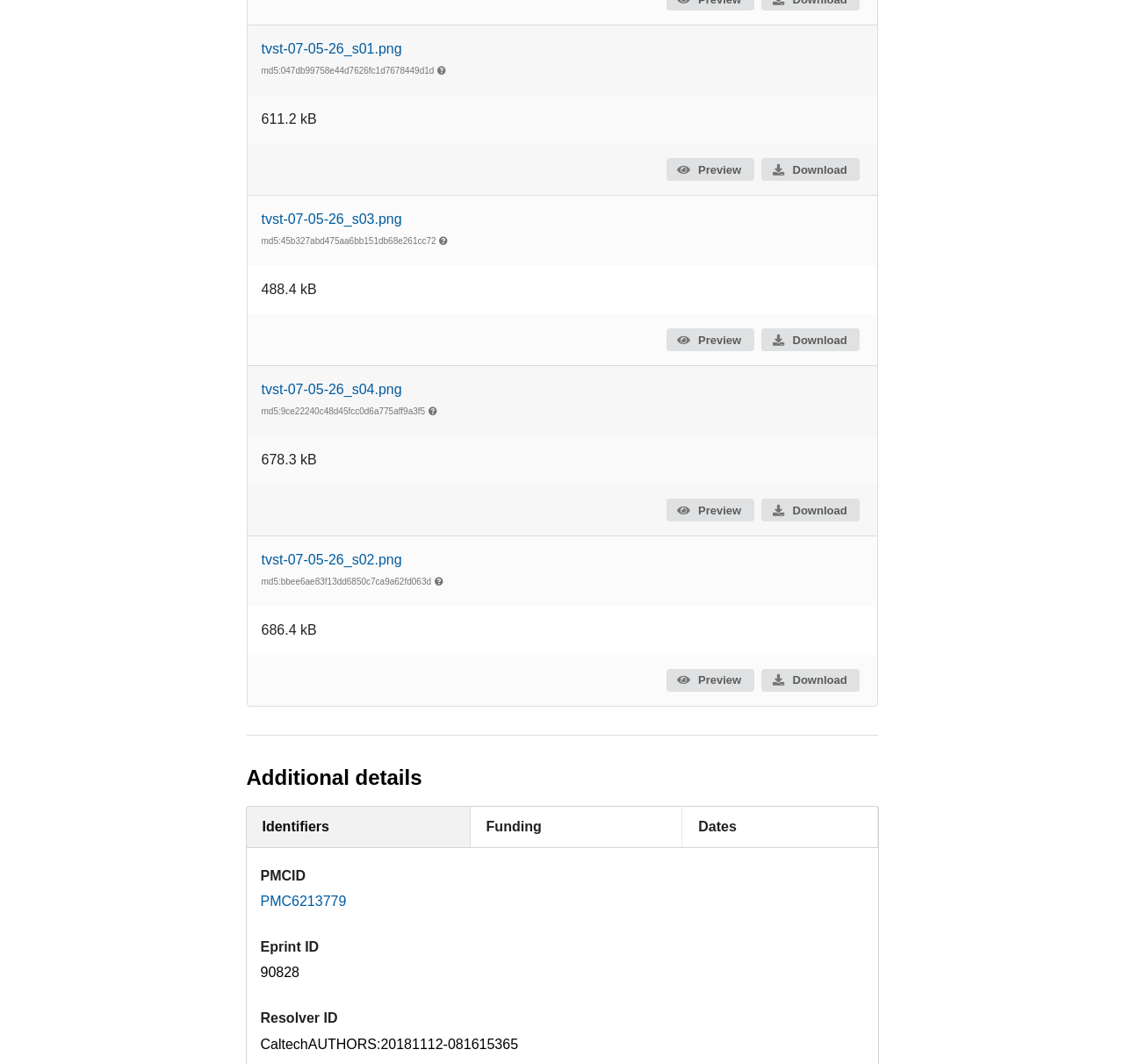Please locate the bounding box coordinates of the element that needs to be clicked to achieve the following instruction: "Preview tvst-07-05-26_s01.png". The coordinates should be four float numbers between 0 and 1, i.e., [left, top, right, bottom].

[0.593, 0.148, 0.671, 0.17]